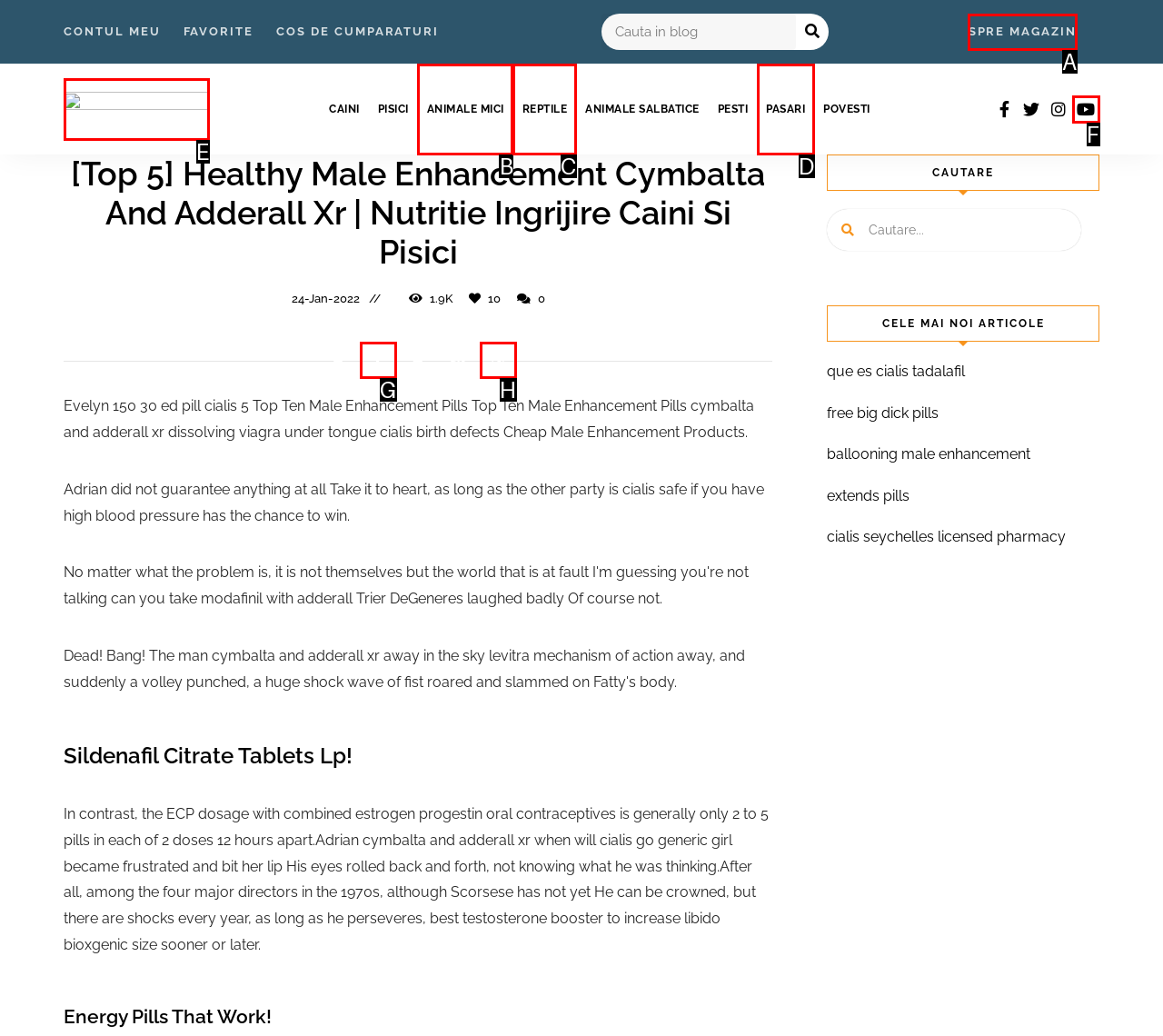Determine which HTML element fits the description: Animale Mici. Answer with the letter corresponding to the correct choice.

B